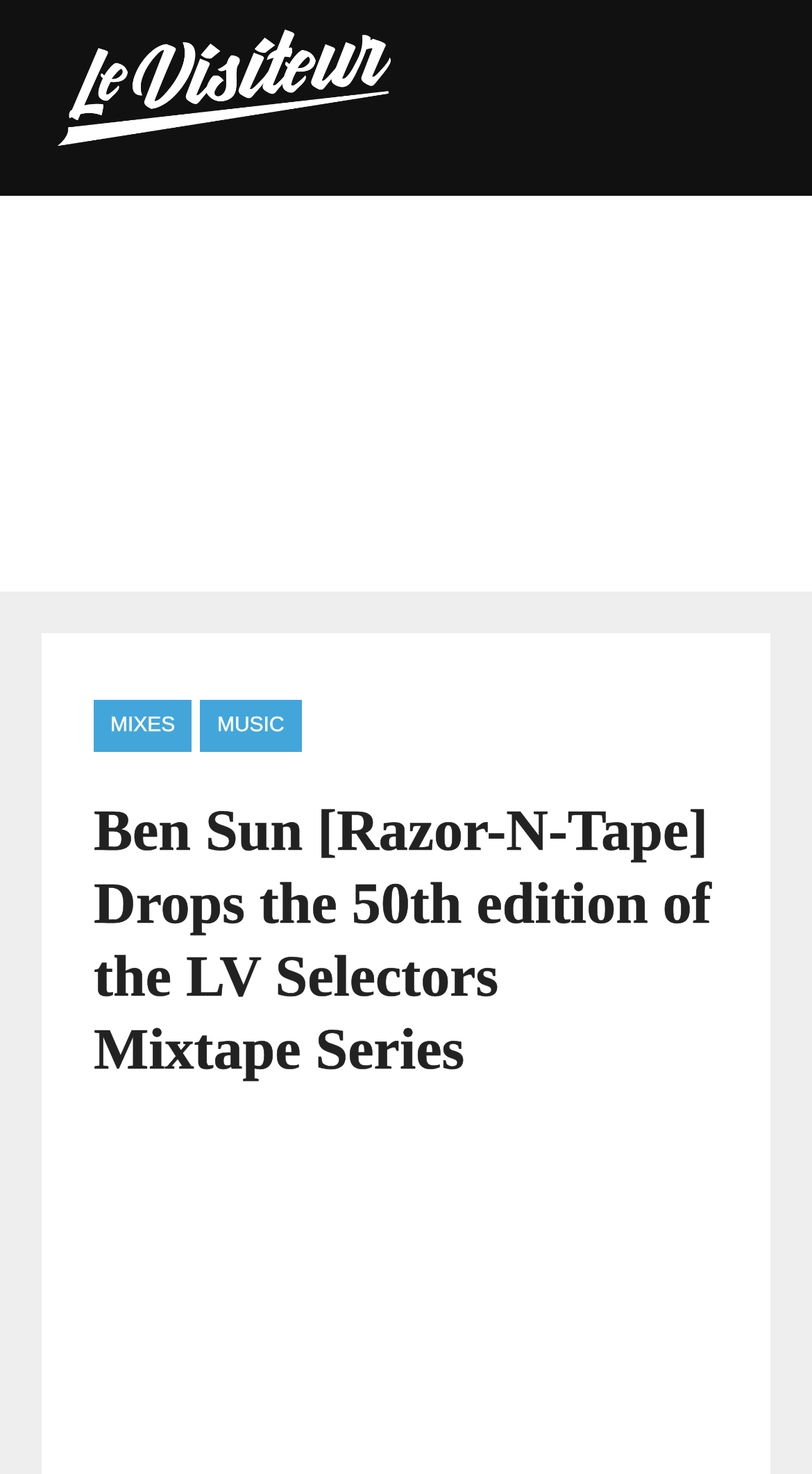What is the principal heading displayed on the webpage?

Ben Sun [Razor-N-Tape] Drops the 50th edition of the LV Selectors Mixtape Series